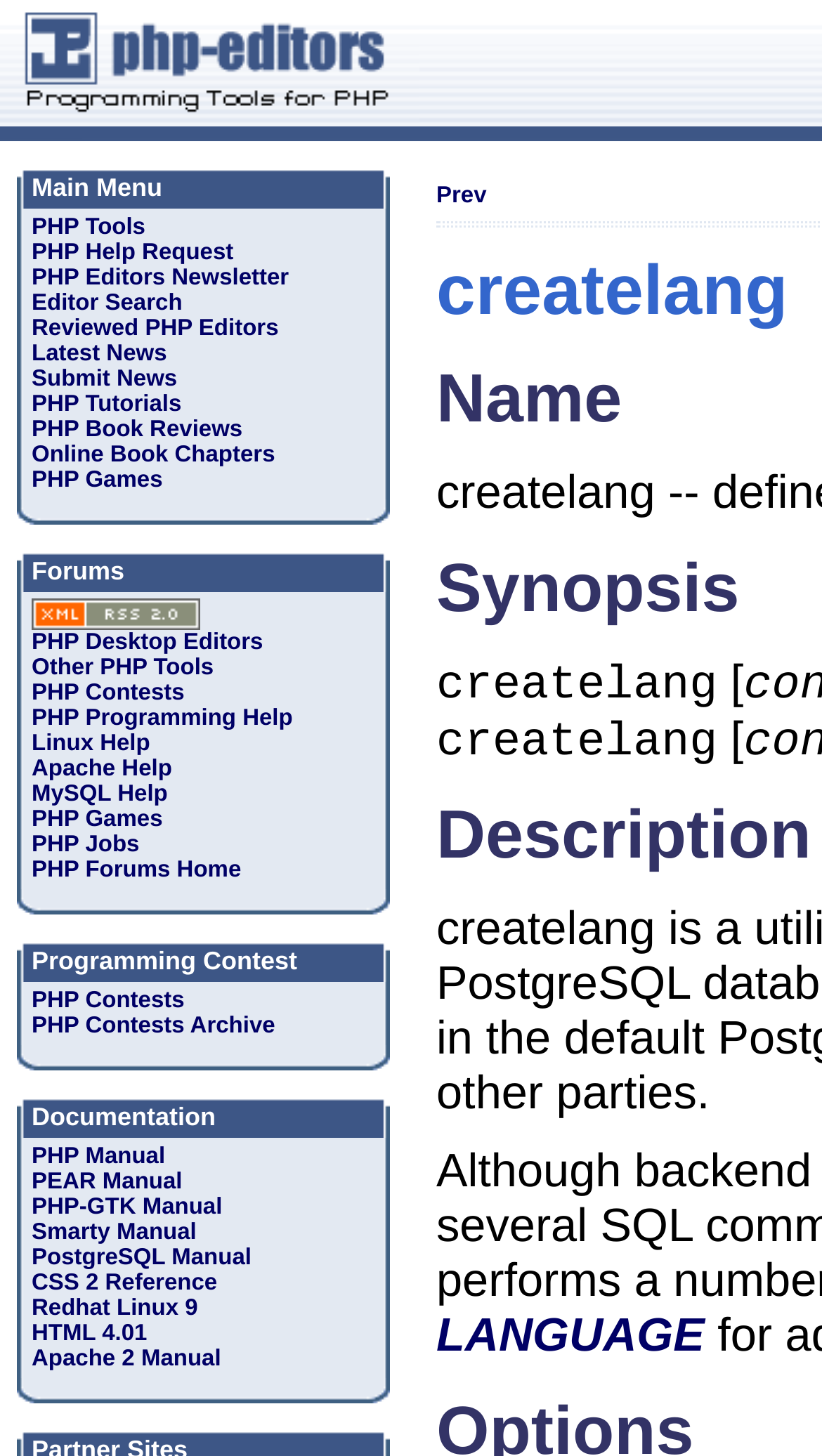Illustrate the webpage's structure and main components comprehensively.

This webpage is a PHP editor review page, specifically focused on Postgres Manual App-createlang. The page is divided into several sections, each containing various links, images, and text.

At the top of the page, there is a layout table cell containing a link and an image. Below this, there is a main menu section with multiple links, including PHP Tools, PHP Help Request, PHP Editors Newsletter, and more.

To the right of the main menu, there is a section with three layout tables. The first table contains a cell with the text "Forums" and another cell with multiple links, including RSS 2.0, PHP Desktop Editors, and PHP Games. The second table has a cell with the text "Programming Contest" and another cell with links to PHP Contests and PHP Contests Archive. The third table has a cell with the text "Documentation" and another cell with multiple links, including PHP Manual, PEAR Manual, and PostgreSQL Manual.

Below these tables, there is a section with a grid cell containing a "Prev" link. To the right of this, there are several static text elements, including "createlang" and "PostgreSQL".